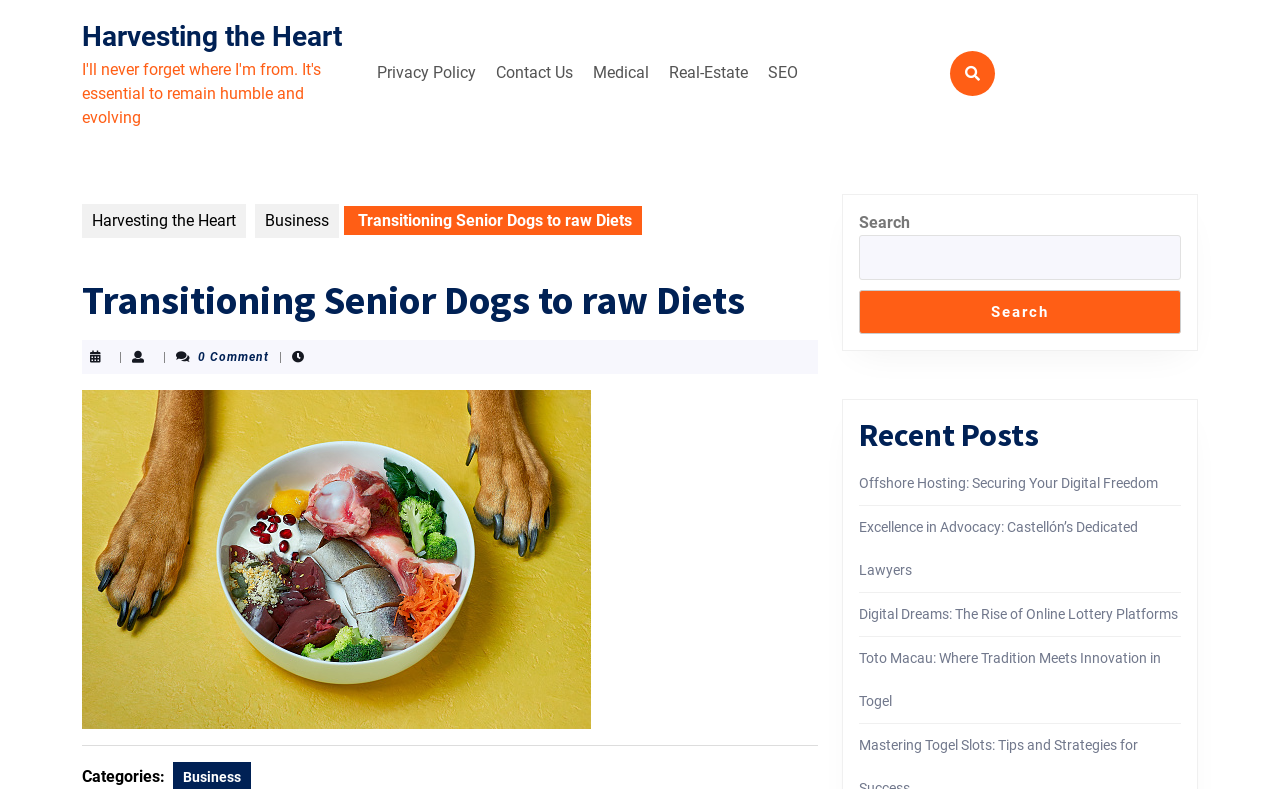Indicate the bounding box coordinates of the element that needs to be clicked to satisfy the following instruction: "Visit the 'Contact Us' page". The coordinates should be four float numbers between 0 and 1, i.e., [left, top, right, bottom].

[0.381, 0.067, 0.454, 0.118]